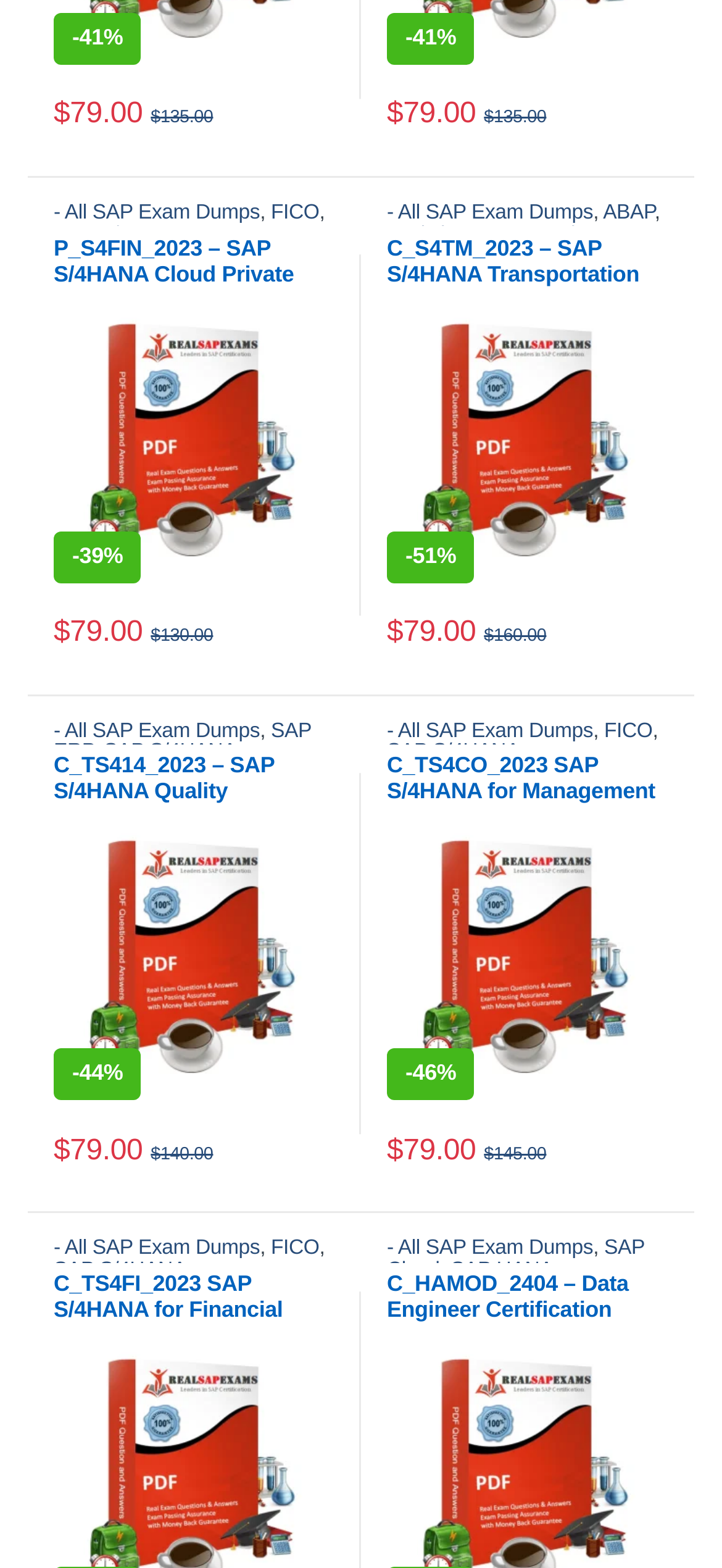Identify the bounding box for the UI element that is described as follows: "FICO".

[0.837, 0.459, 0.904, 0.473]